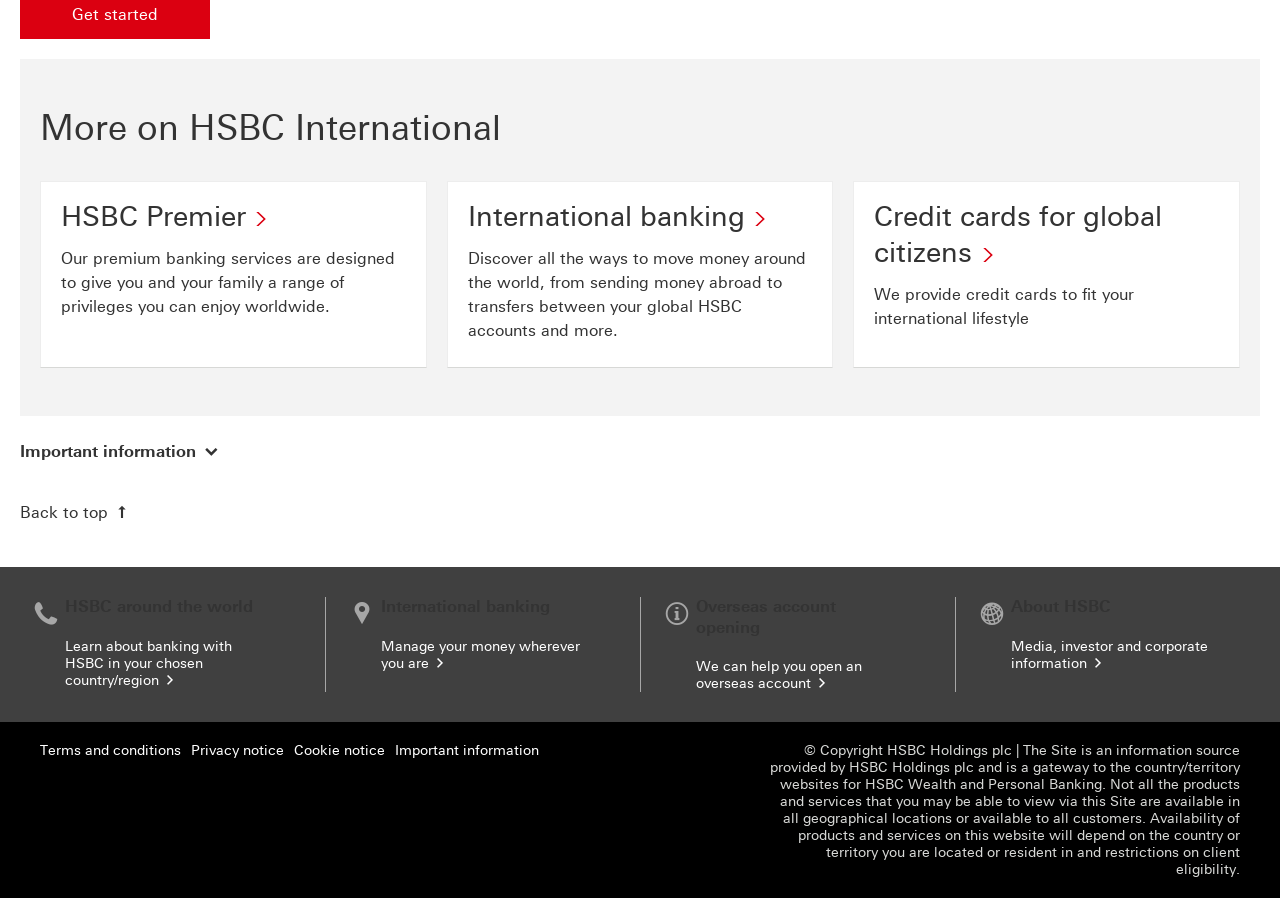How many links are related to banking?
Look at the image and provide a detailed response to the question.

I identified four links that are related to banking: 'Learn about banking with HSBC in your chosen country/region', 'Manage your money wherever you are', 'We can help you open an overseas account', and 'Credit cards for global citizens'. These links suggest that the webpage provides information and services related to banking.